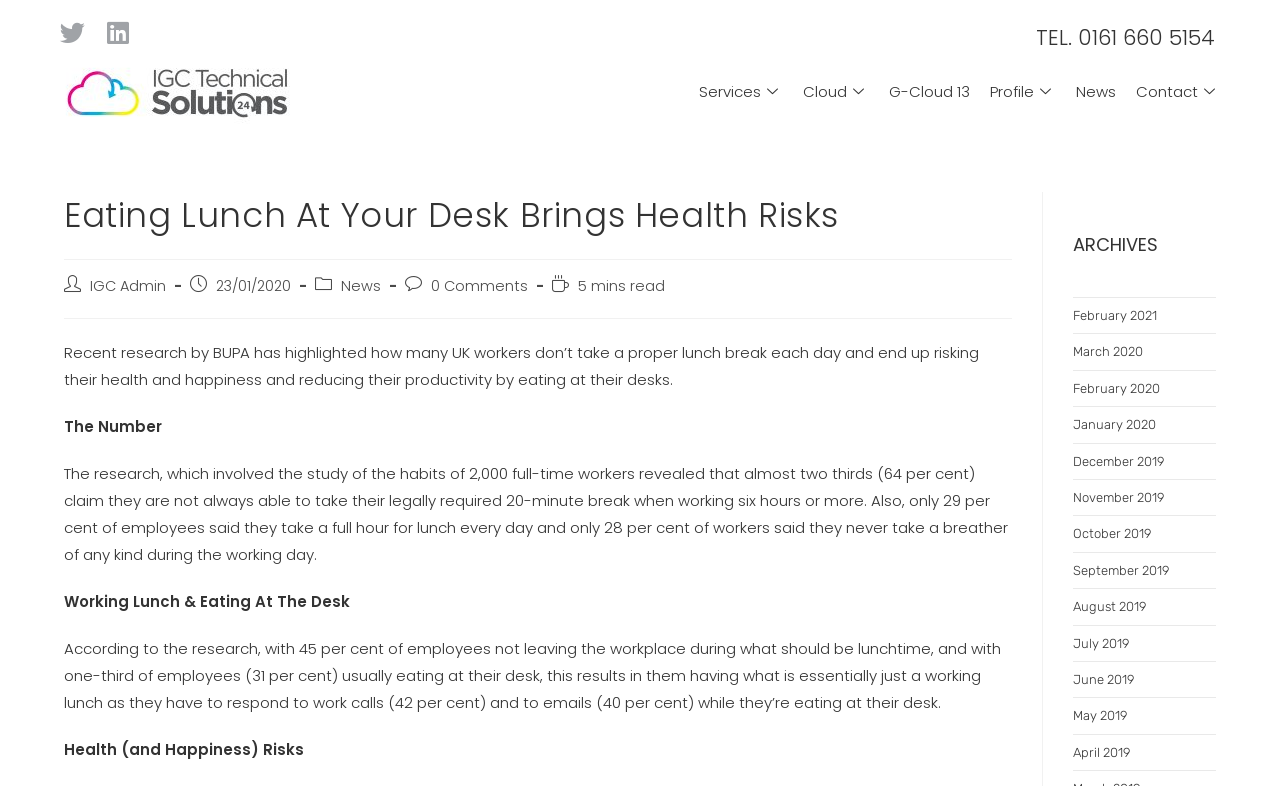Please determine the bounding box coordinates, formatted as (top-left x, top-left y, bottom-right x, bottom-right y), with all values as floating point numbers between 0 and 1. Identify the bounding box of the region described as: News

[0.266, 0.352, 0.298, 0.377]